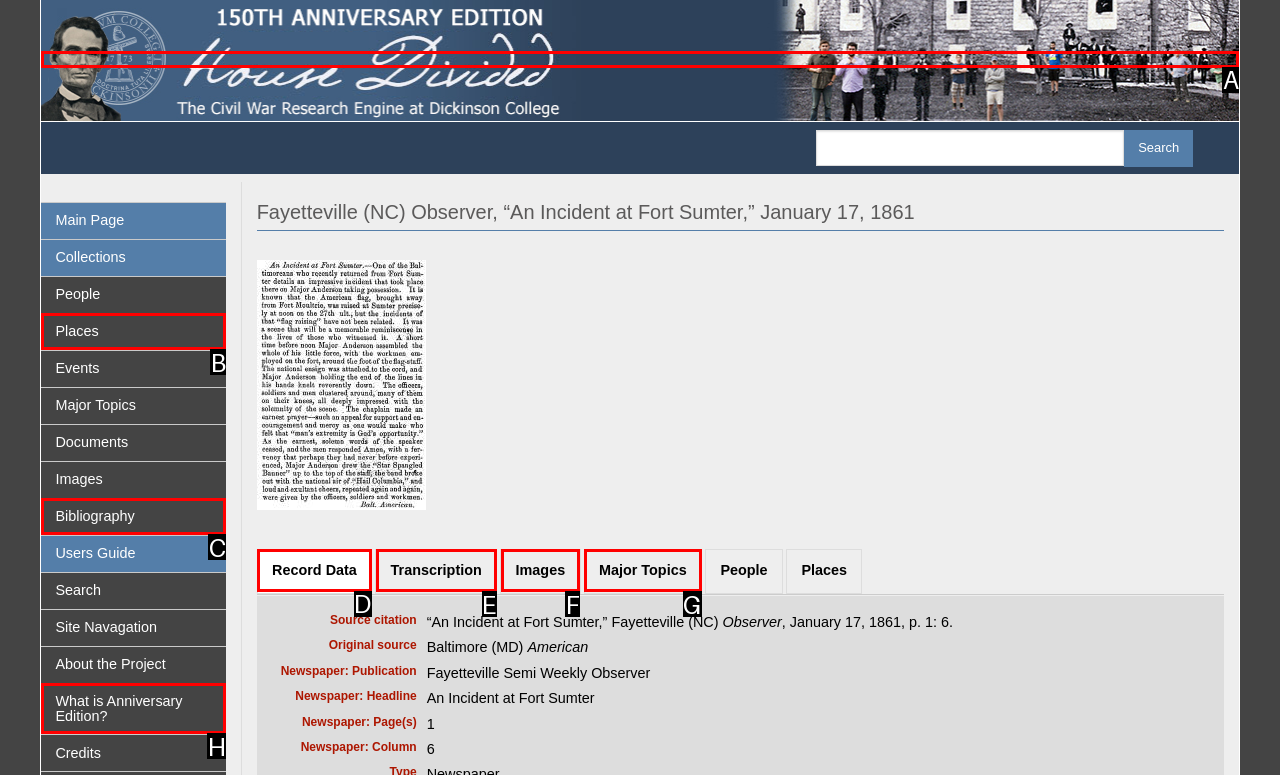Pick the option that should be clicked to perform the following task: View the record data
Answer with the letter of the selected option from the available choices.

D